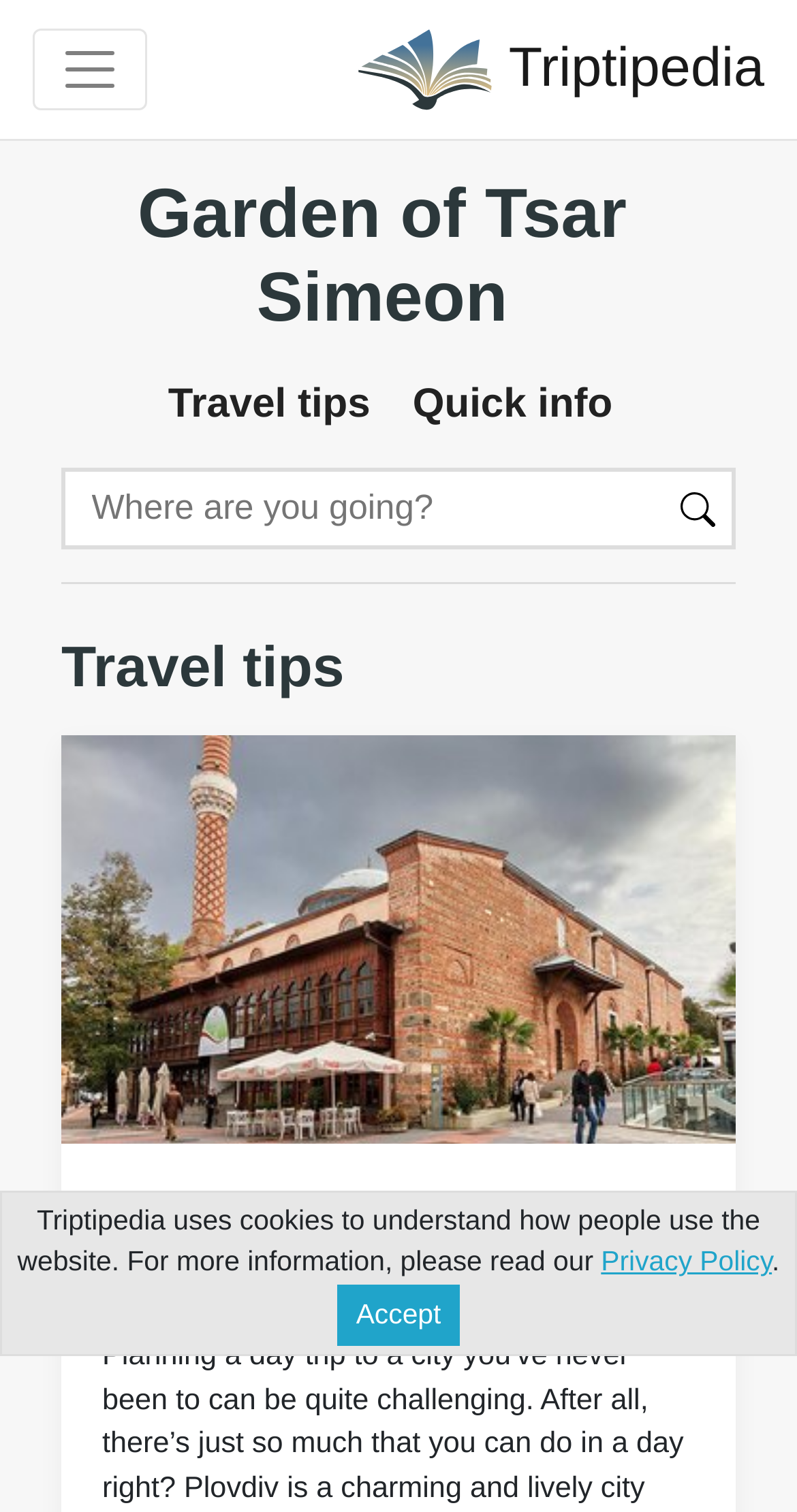Using the information shown in the image, answer the question with as much detail as possible: What is the purpose of the textbox?

I found the answer by looking at the textbox element with the label 'Search' and a button next to it with the same label, indicating that the textbox is used for searching.